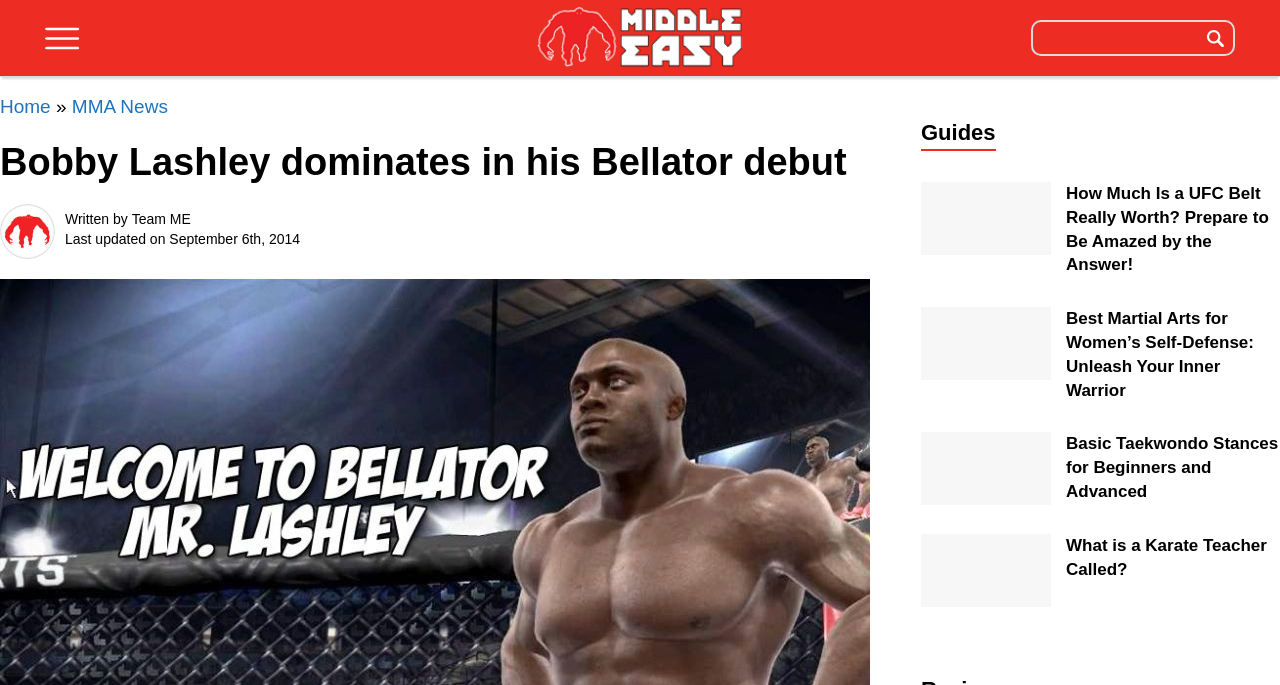Show the bounding box coordinates of the element that should be clicked to complete the task: "Click on the main menu".

[0.035, 0.037, 0.062, 0.074]